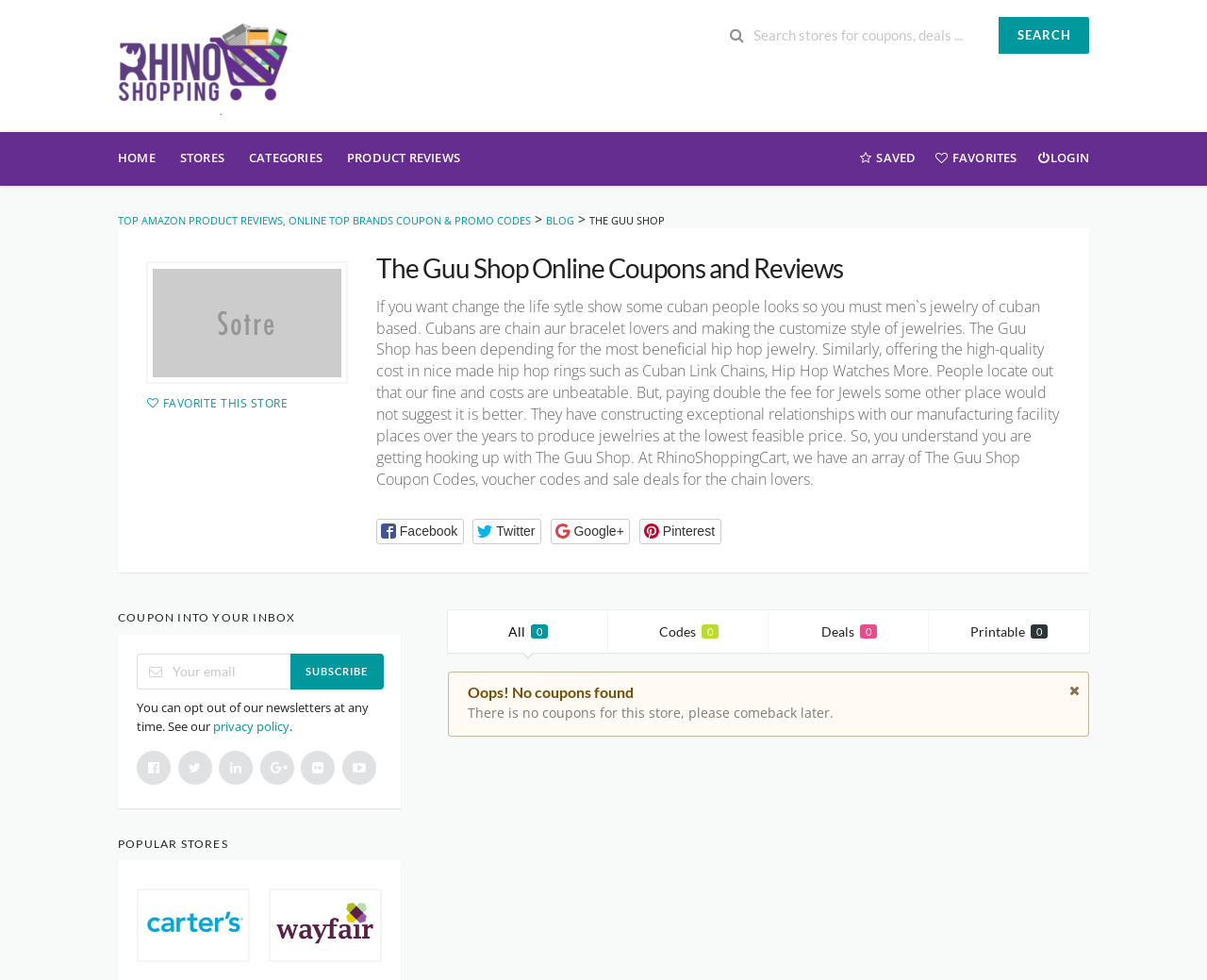Based on the image, provide a detailed response to the question:
What is the purpose of the textbox 'Search stores for coupons, deals...'?

I found this information by looking at the textbox 'Search stores for coupons, deals...' and the button 'SEARCH' next to it, which suggests that the purpose of the textbox is to search for coupons and deals.